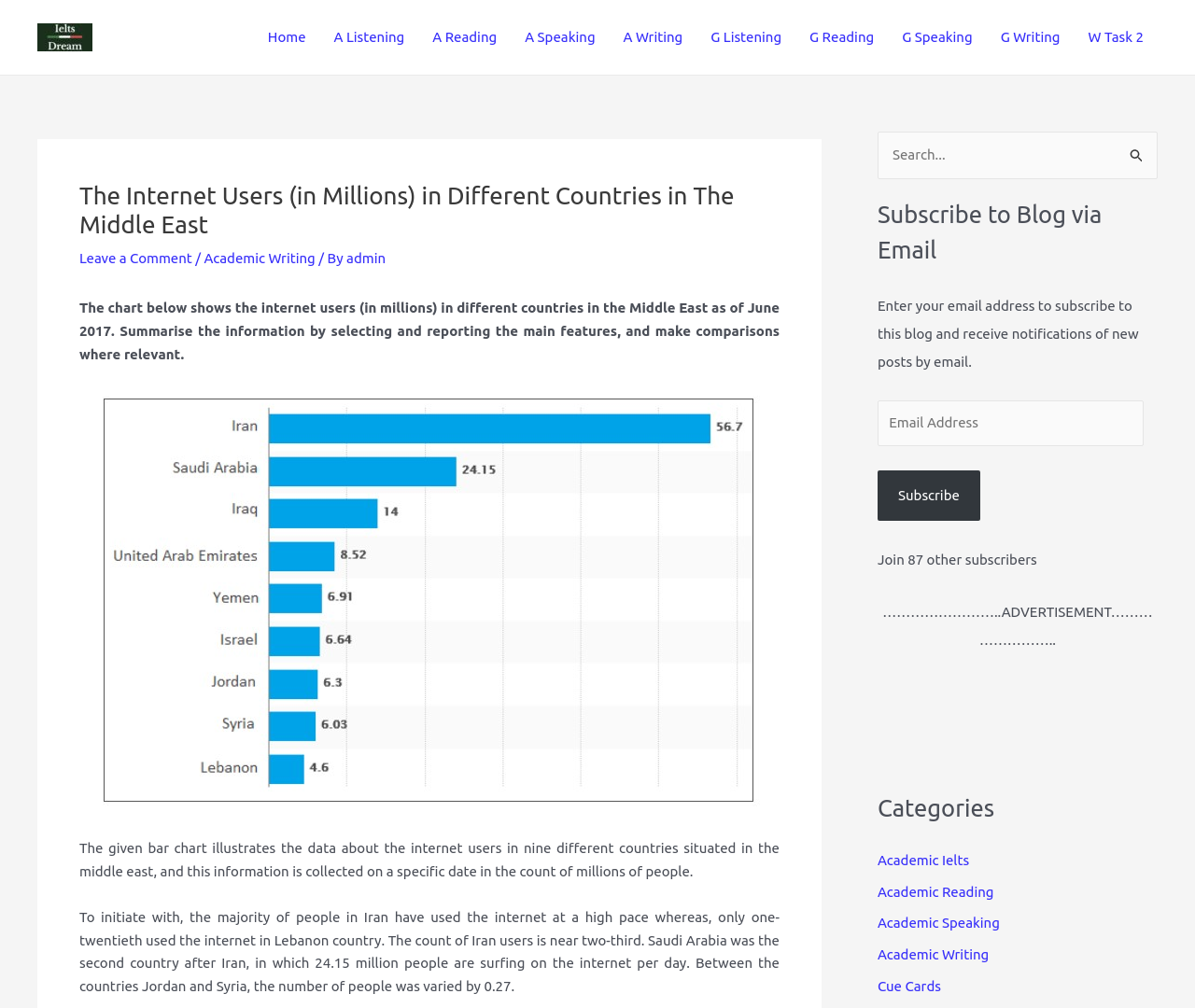Identify the bounding box coordinates of the region that should be clicked to execute the following instruction: "Leave a comment".

[0.066, 0.248, 0.161, 0.264]